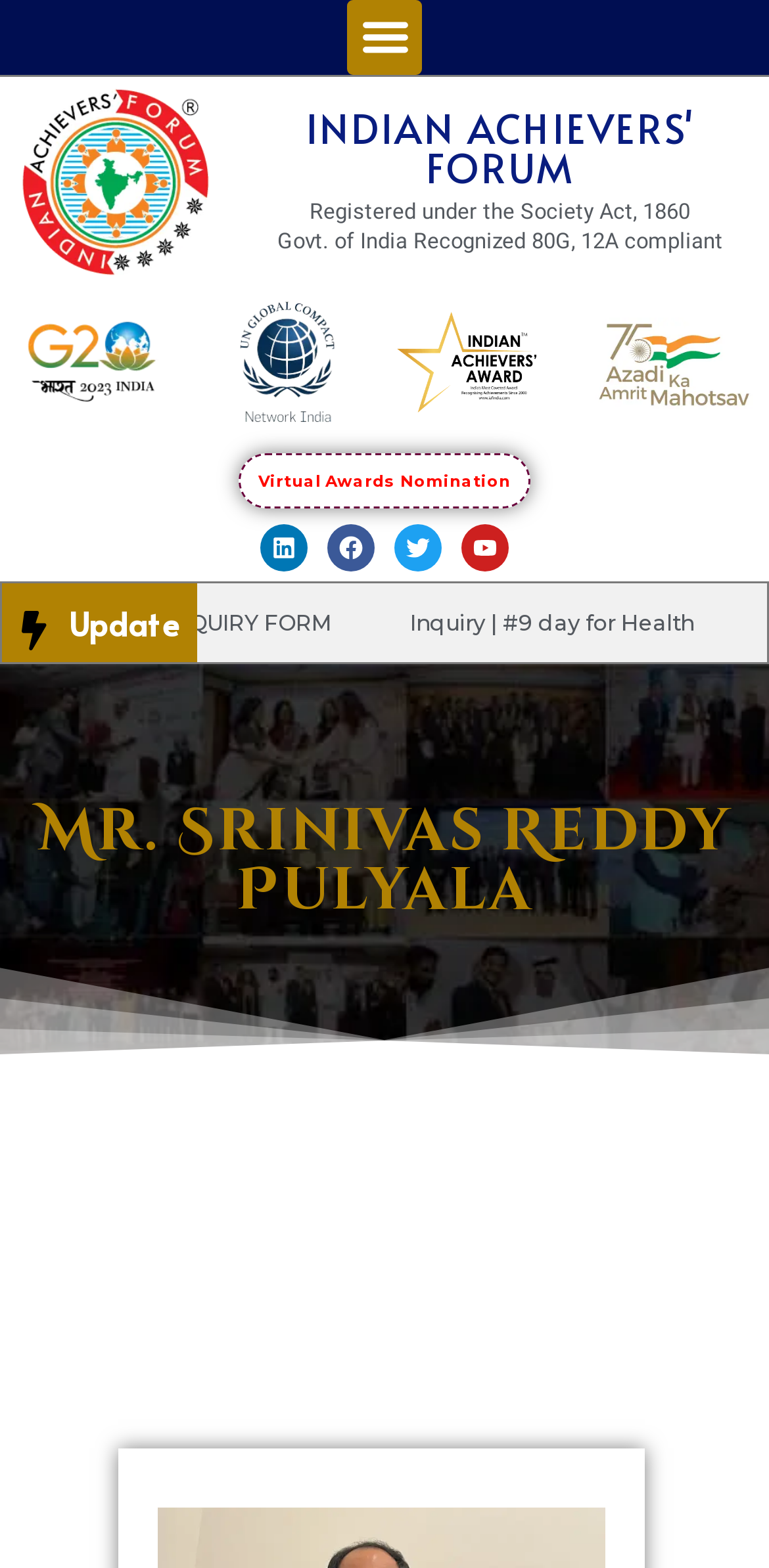Please determine the primary heading and provide its text.

INDIAN ACHIEVERS' FORUM